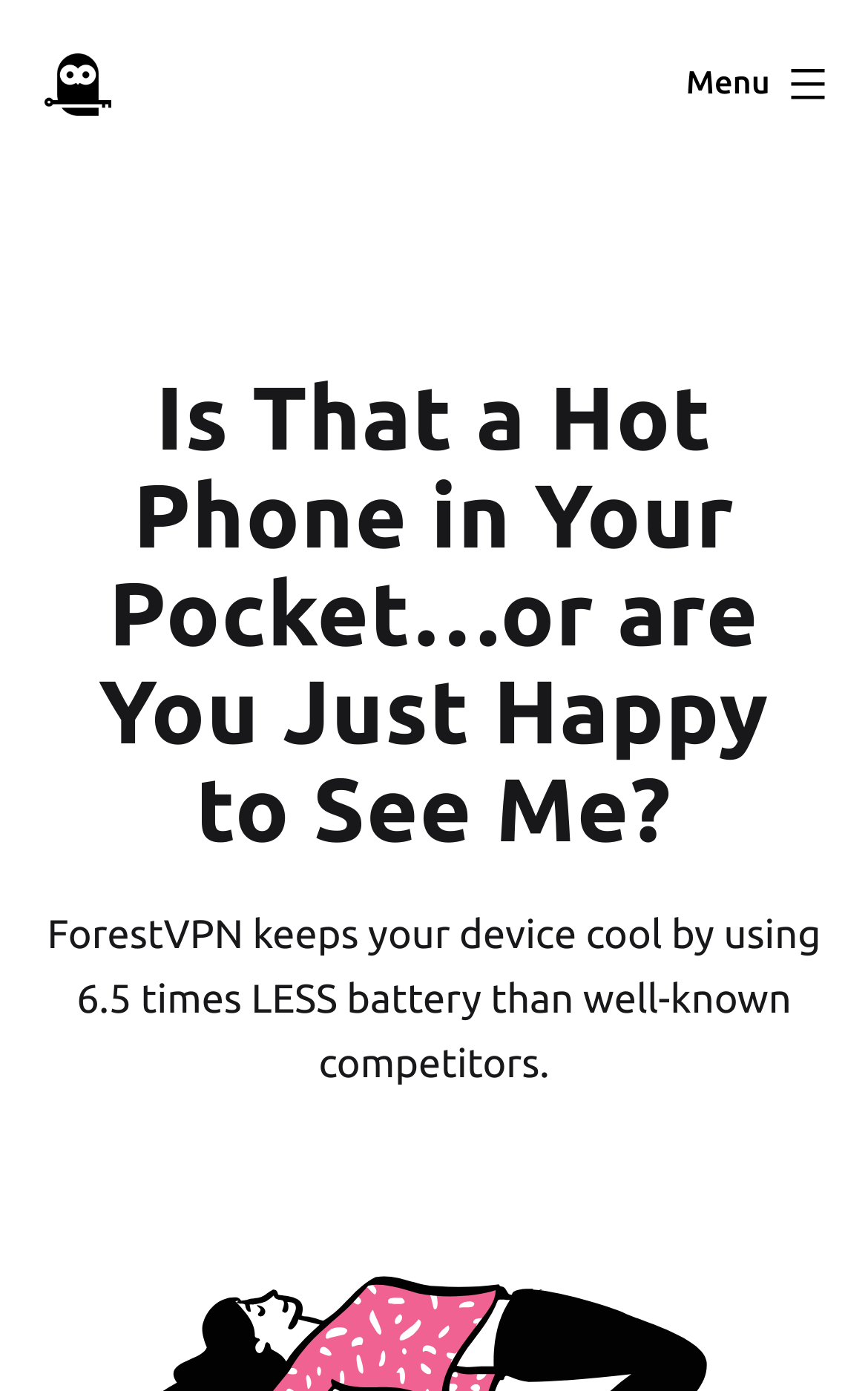Using the element description: "Menu Close", determine the bounding box coordinates for the specified UI element. The coordinates should be four float numbers between 0 and 1, [left, top, right, bottom].

[0.752, 0.025, 1.0, 0.095]